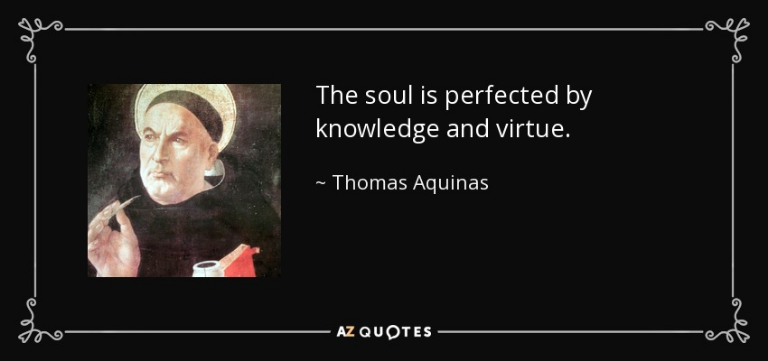Provide a brief response to the question below using one word or phrase:
What is the philosopher holding in his hand?

A quill